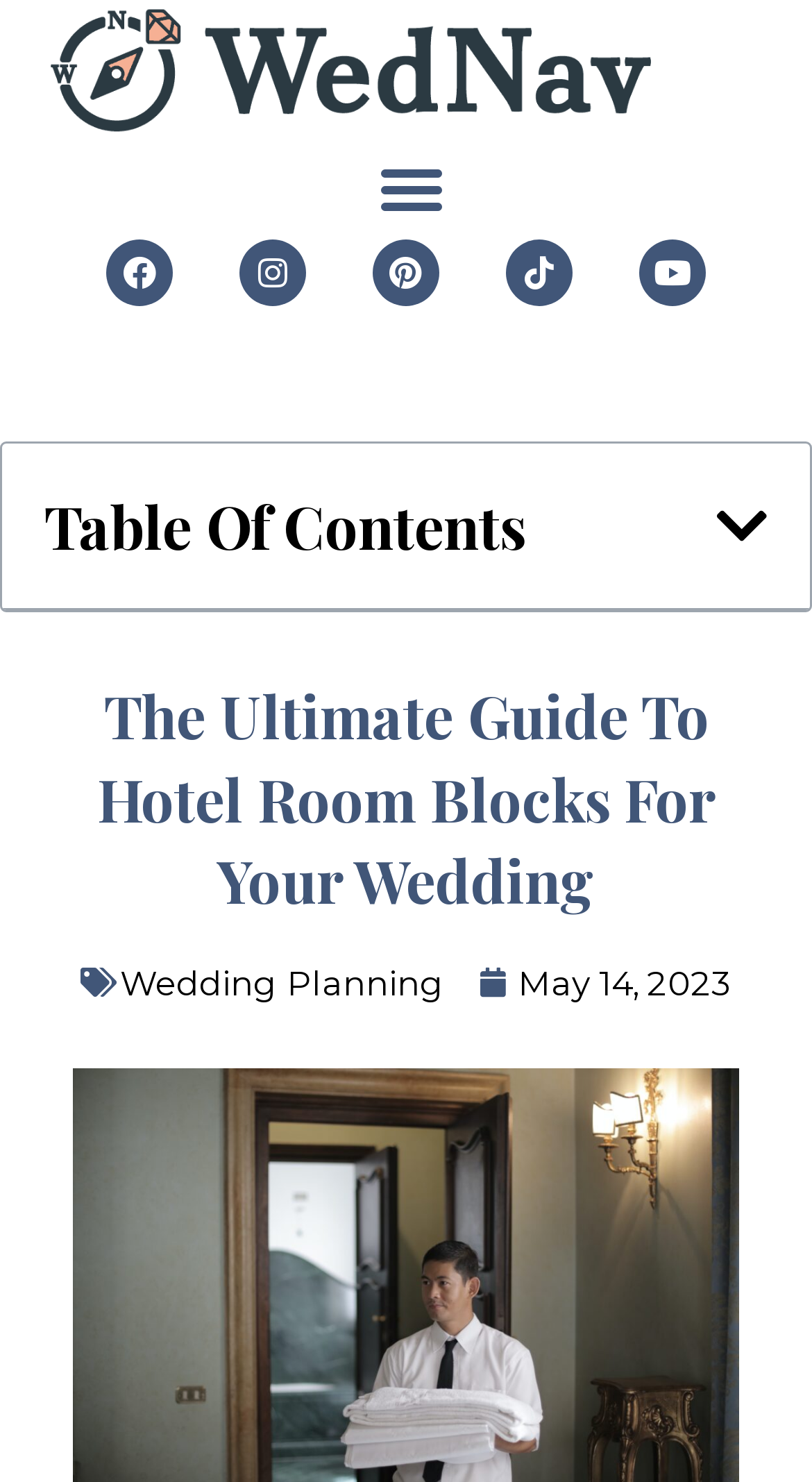How many social media links are there?
Look at the image and respond to the question as thoroughly as possible.

I counted the number of social media links at the top of the webpage, which are Facebook, Instagram, Pinterest, and Tiktok, and found that there are 4 links in total.